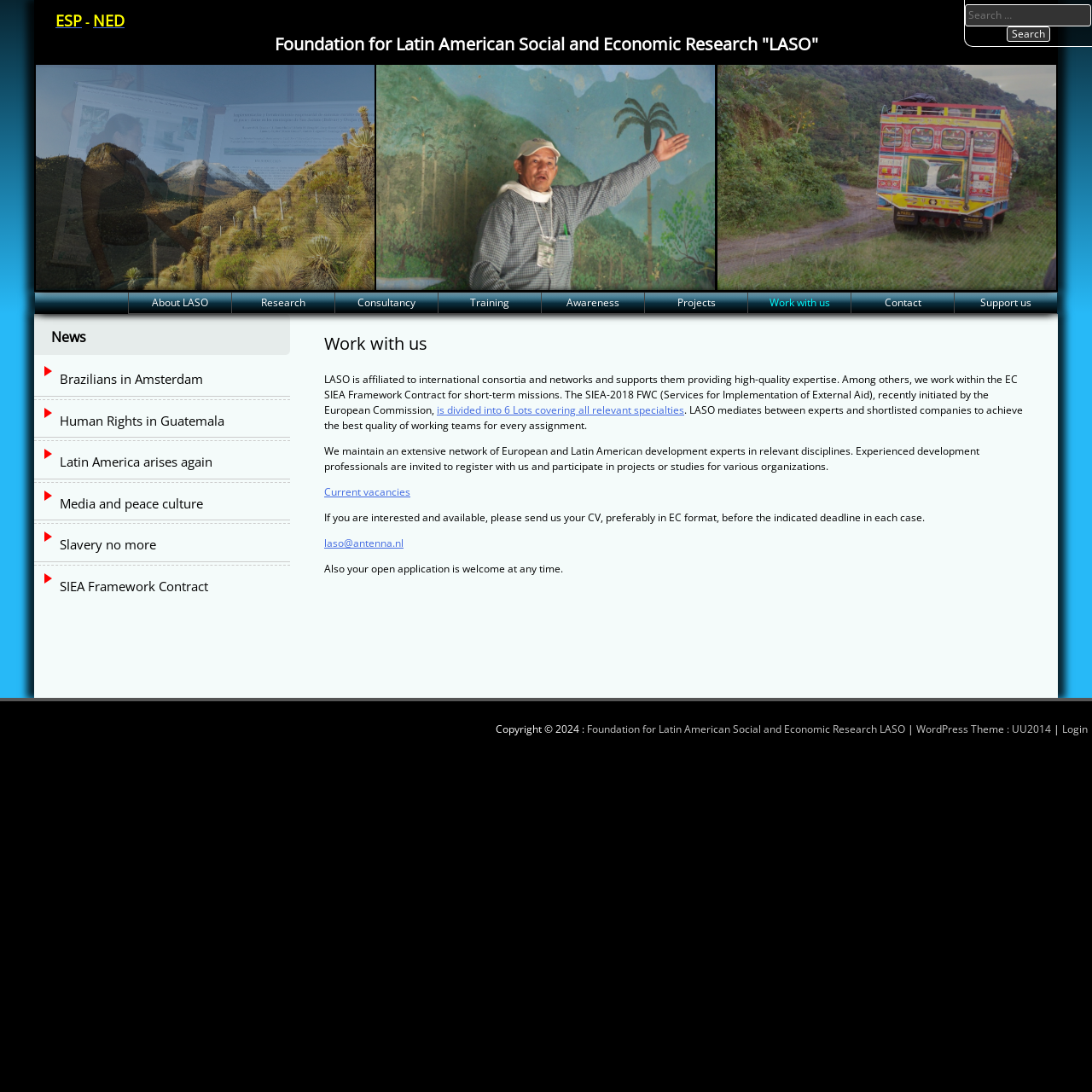Please locate the clickable area by providing the bounding box coordinates to follow this instruction: "Search for something".

[0.884, 0.004, 0.999, 0.024]